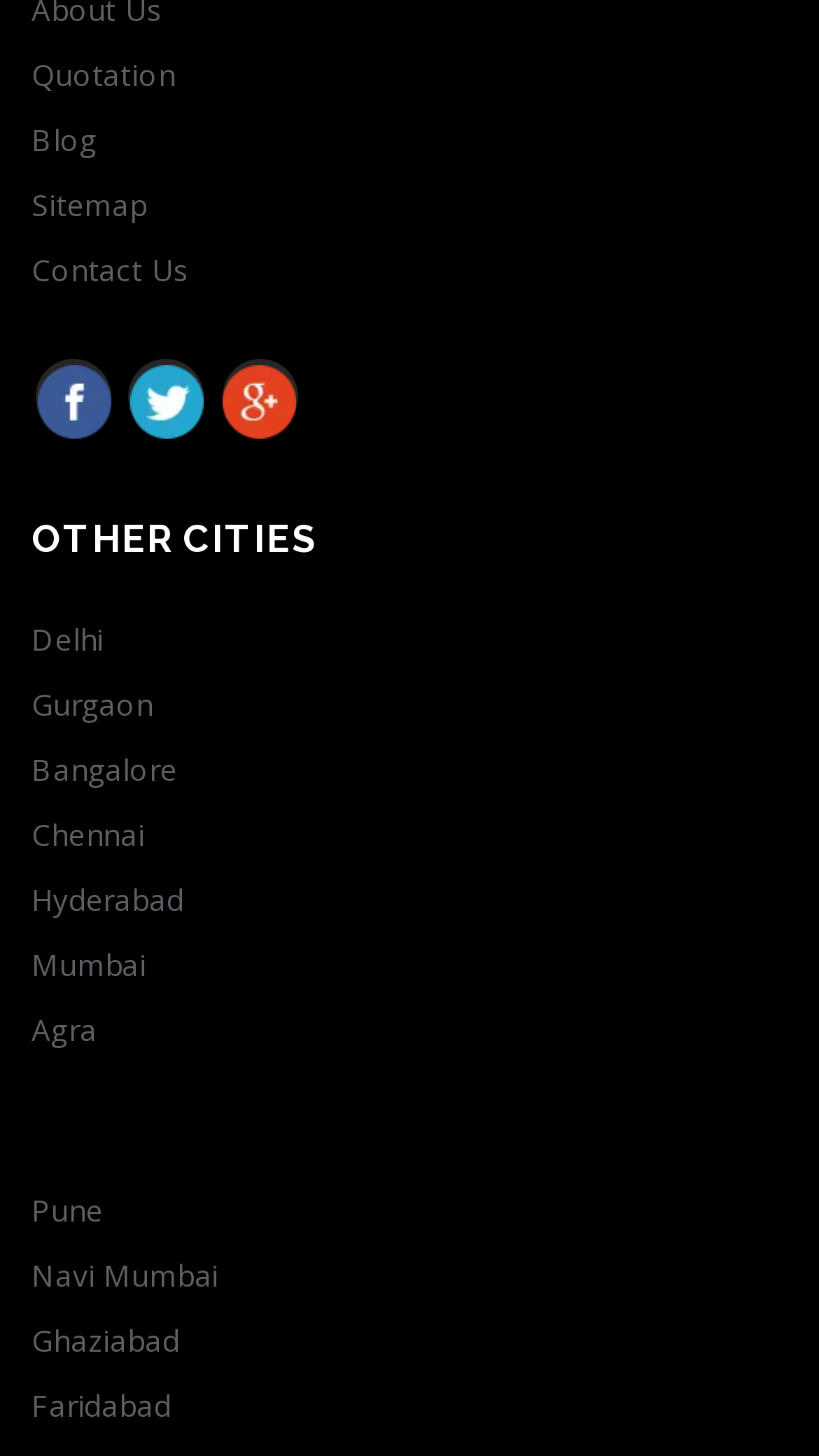Please identify the bounding box coordinates of the element that needs to be clicked to perform the following instruction: "Explore Delhi".

[0.038, 0.429, 0.962, 0.452]